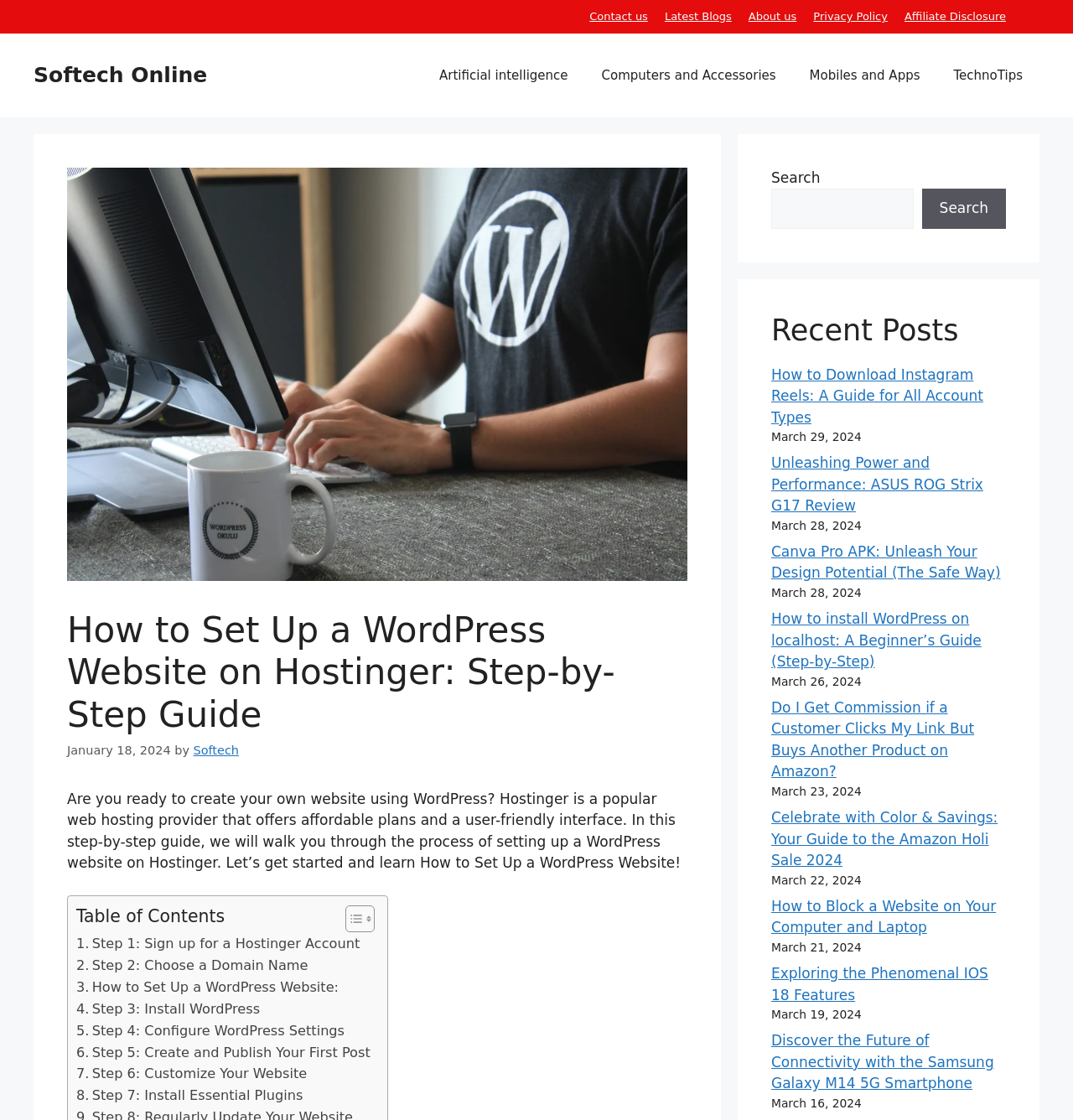What is the topic of the article? Examine the screenshot and reply using just one word or a brief phrase.

Setting up a WordPress website on Hostinger